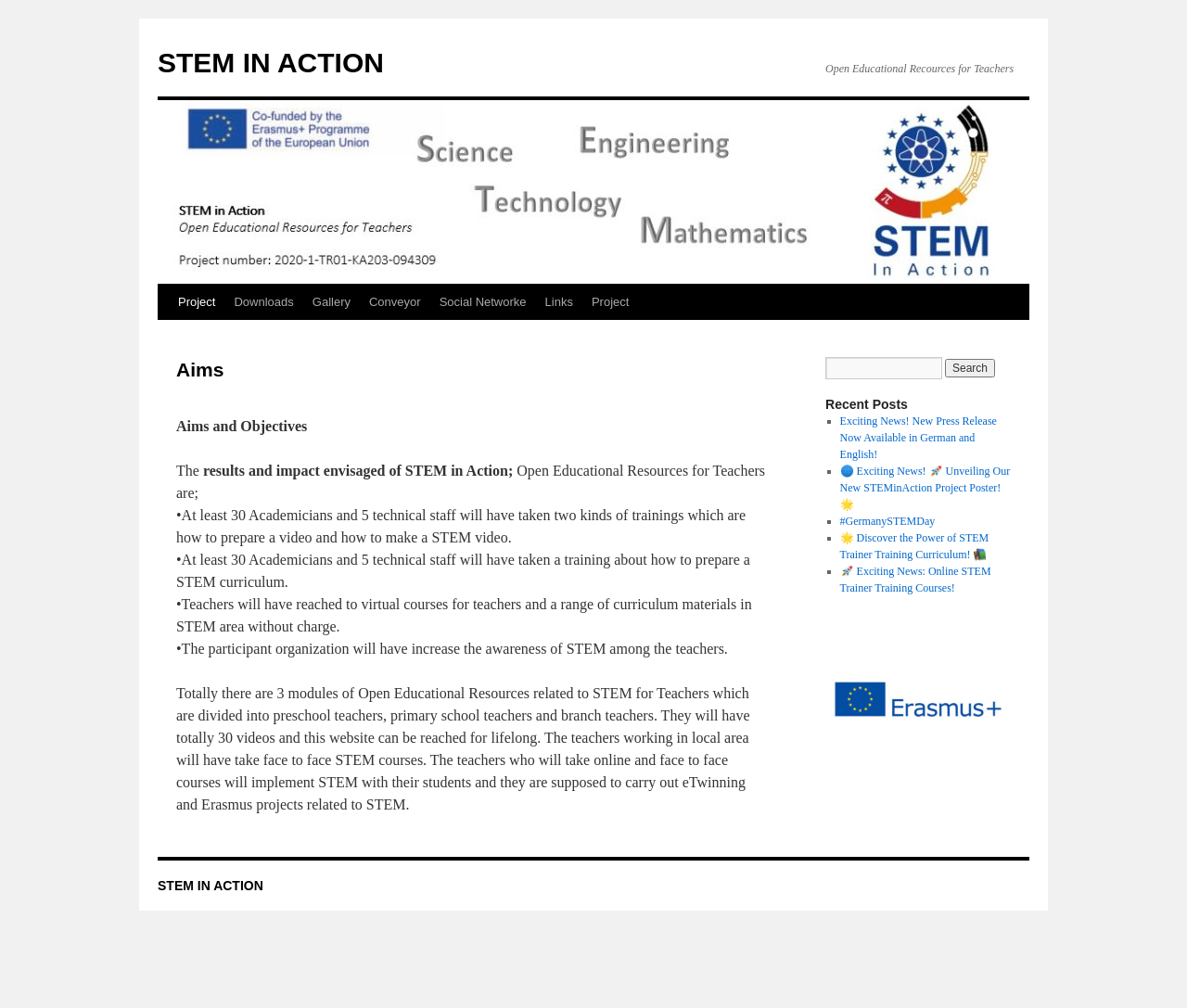Explain the webpage in detail, including its primary components.

The webpage is about "Aims | STEM IN ACTION" and appears to be an educational resource website. At the top, there is a navigation menu with links to "Project", "Downloads", "Gallery", "Conveyor", "Social Network", "Links", and another "Project" link. Below the navigation menu, there is a main section with a heading "Aims" and a subheading "Aims and Objectives". 

The main section is divided into two columns. The left column contains a list of objectives, including training for academicians and technical staff, providing virtual courses and curriculum materials, and increasing awareness of STEM among teachers. The right column contains a section titled "Recent Posts" with a list of four news articles, each with a brief description and a link to read more. The news articles have titles such as "Exciting News! New Press Release Now Available in German and English!" and "Discover the Power of STEM Trainer Training Curriculum!". 

At the top right corner, there is a search bar with a textbox and a "Search" button. At the bottom of the page, there is a footer section with a link to "STEM IN ACTION". Overall, the webpage appears to be a resource hub for teachers and educators, providing information and materials related to STEM education.